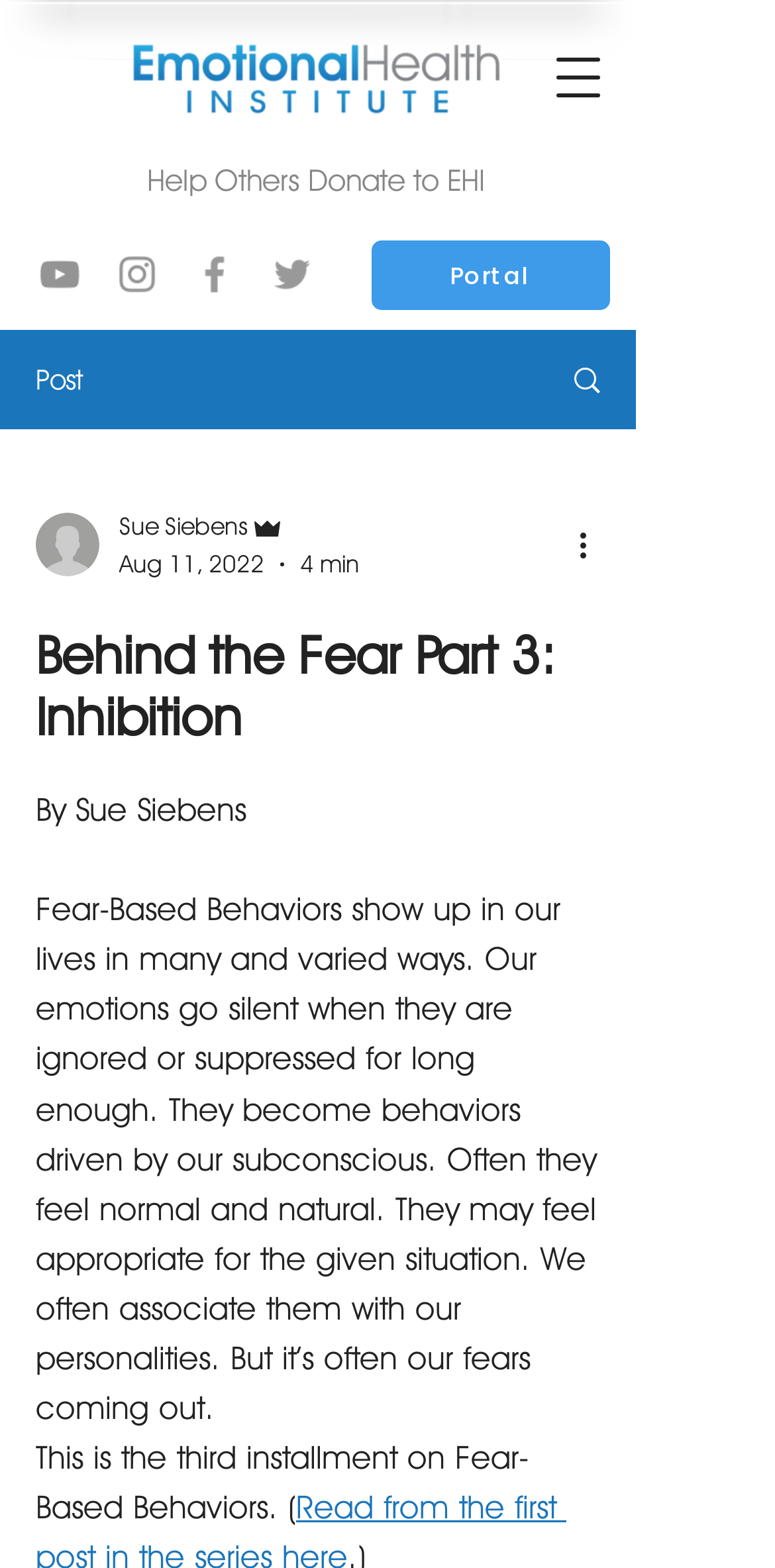Refer to the image and answer the question with as much detail as possible: What is the date of the article?

I found the answer by looking at the generic element with the text 'Aug 11, 2022' which is located below the author's name.